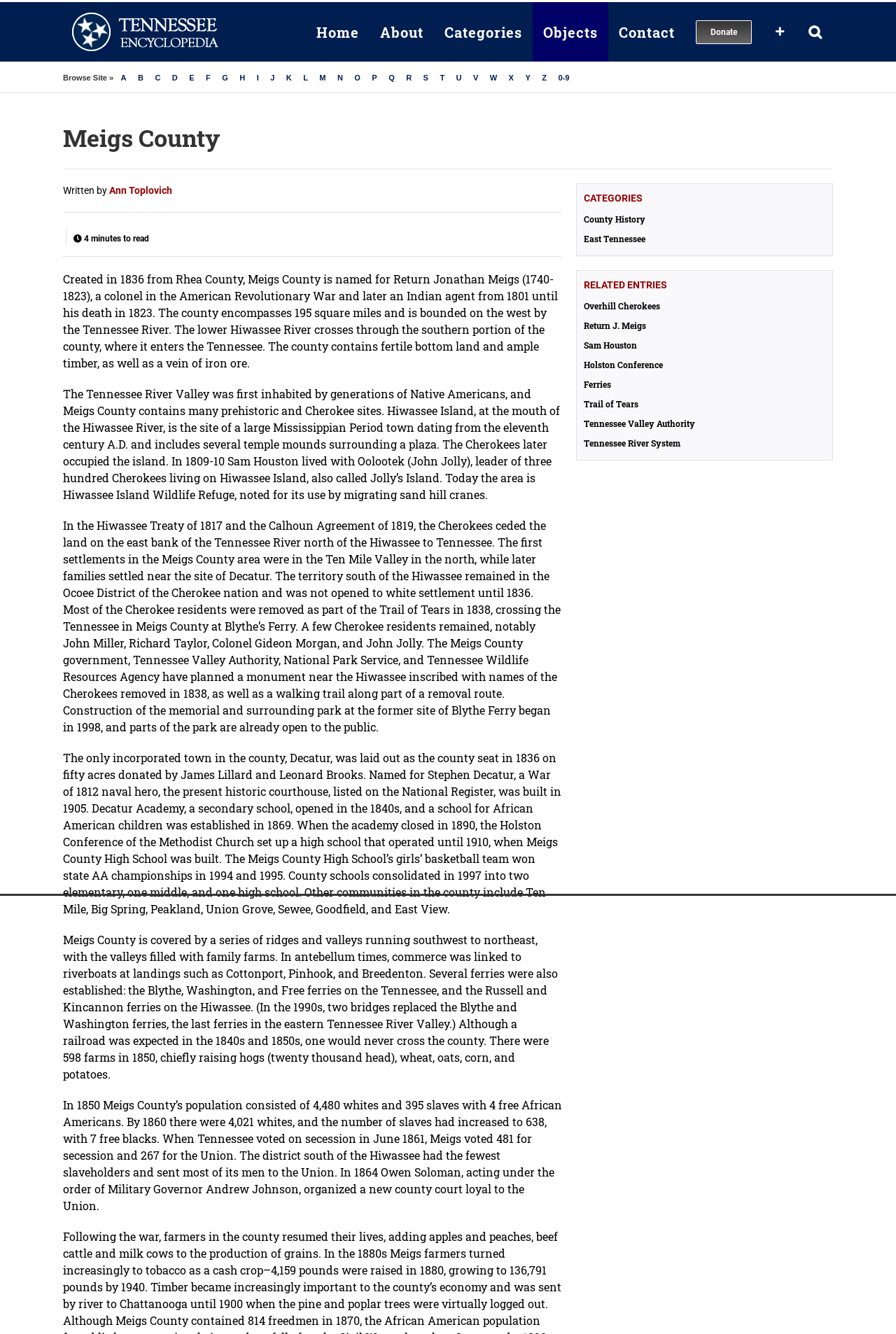Find the bounding box coordinates for the element described here: "Tennessee Valley Authority".

[0.652, 0.312, 0.921, 0.322]